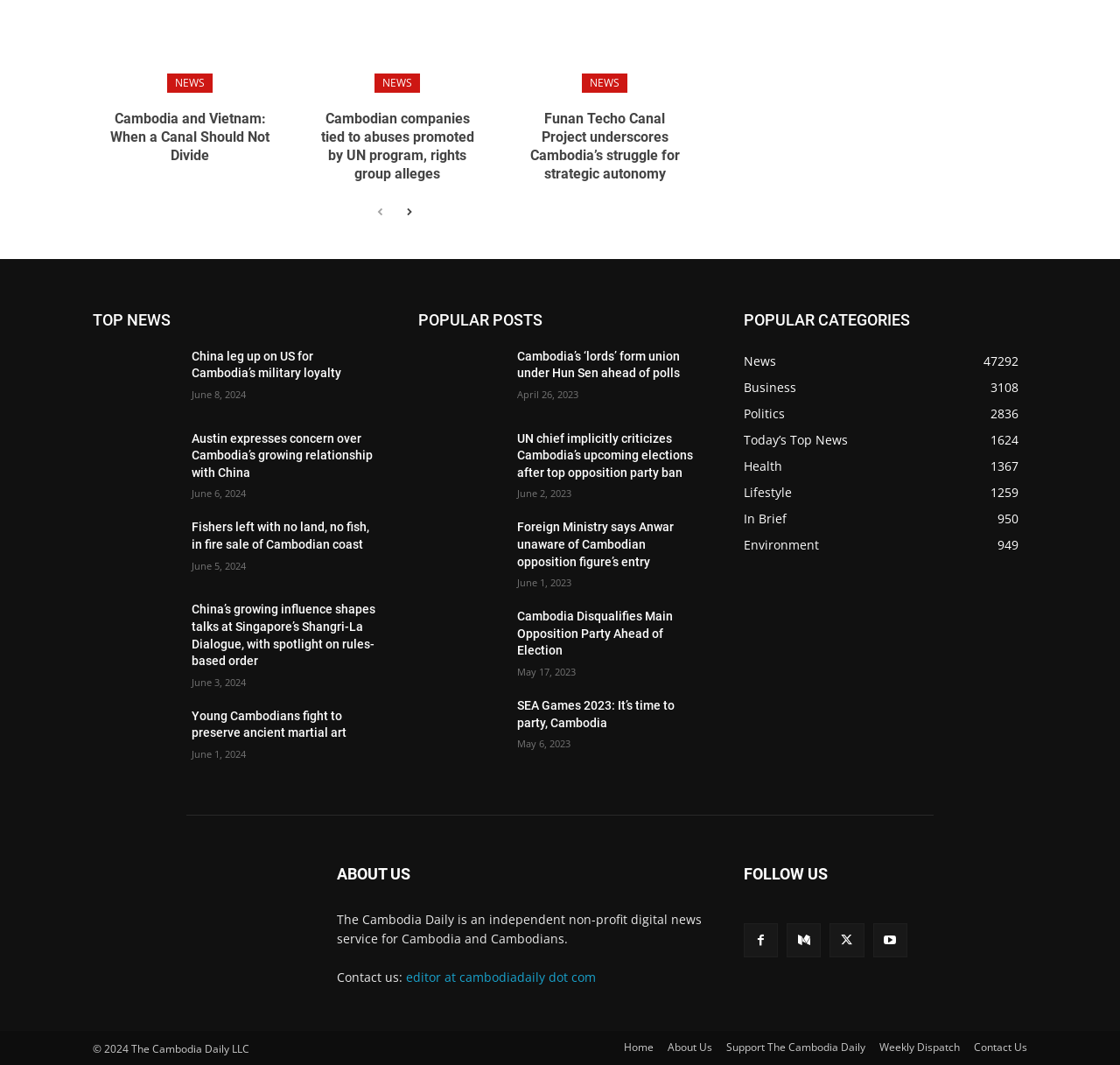Locate the bounding box coordinates of the UI element described by: "Today’s Top News1624". The bounding box coordinates should consist of four float numbers between 0 and 1, i.e., [left, top, right, bottom].

[0.664, 0.405, 0.757, 0.42]